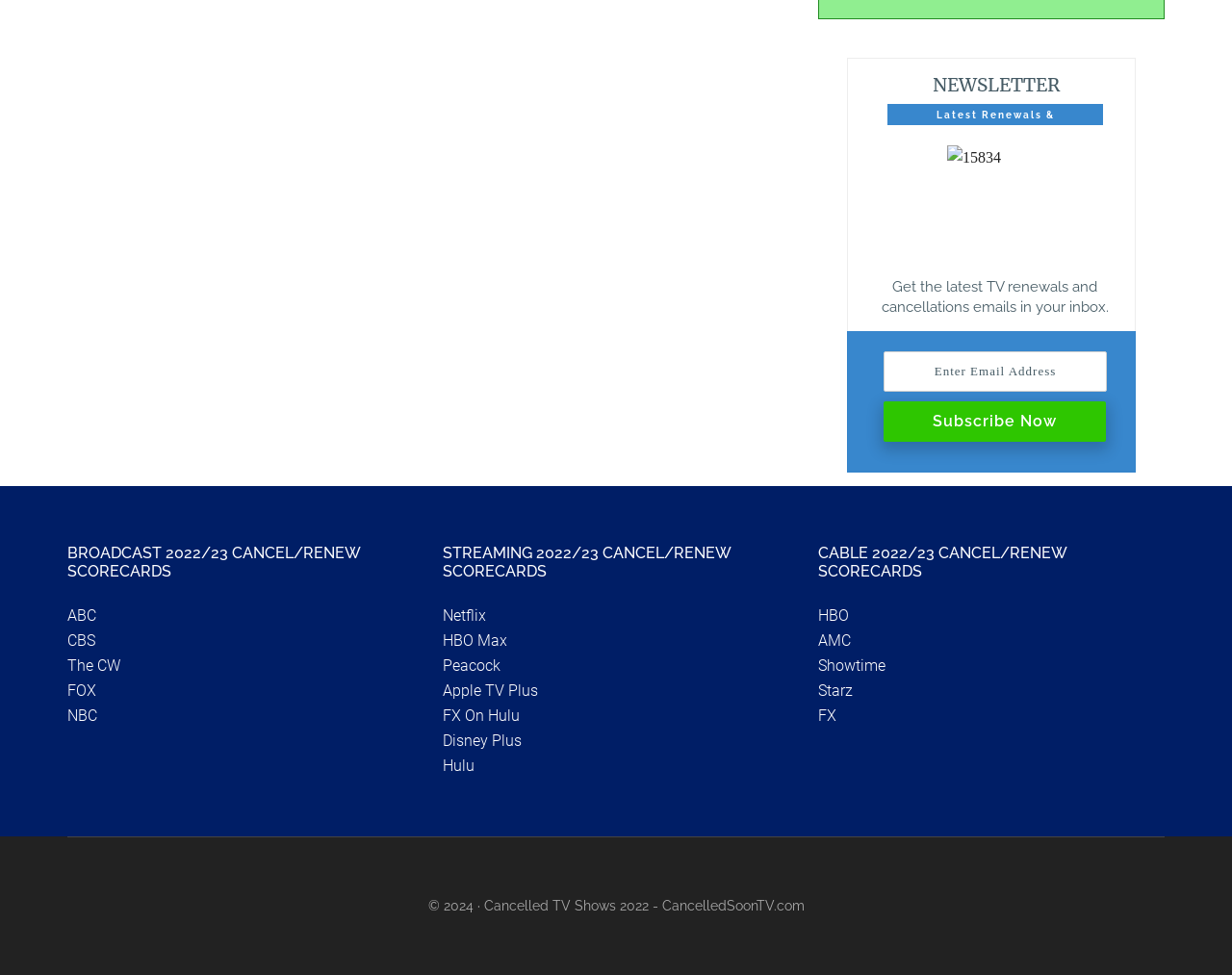Based on the element description Subscribe Now, identify the bounding box coordinates for the UI element. The coordinates should be in the format (top-left x, top-left y, bottom-right x, bottom-right y) and within the 0 to 1 range.

[0.717, 0.412, 0.898, 0.453]